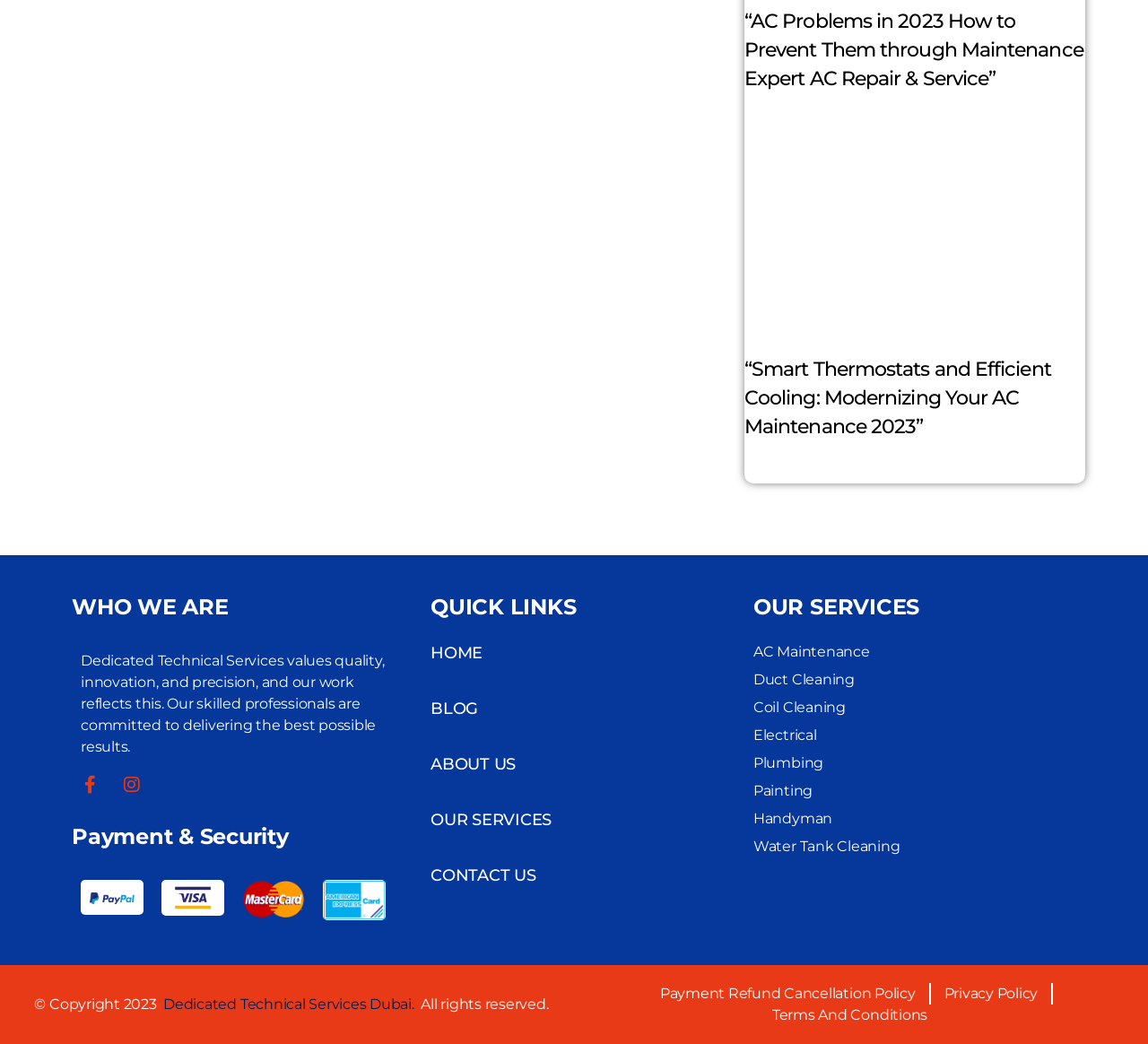Indicate the bounding box coordinates of the element that must be clicked to execute the instruction: "Search here". The coordinates should be given as four float numbers between 0 and 1, i.e., [left, top, right, bottom].

None